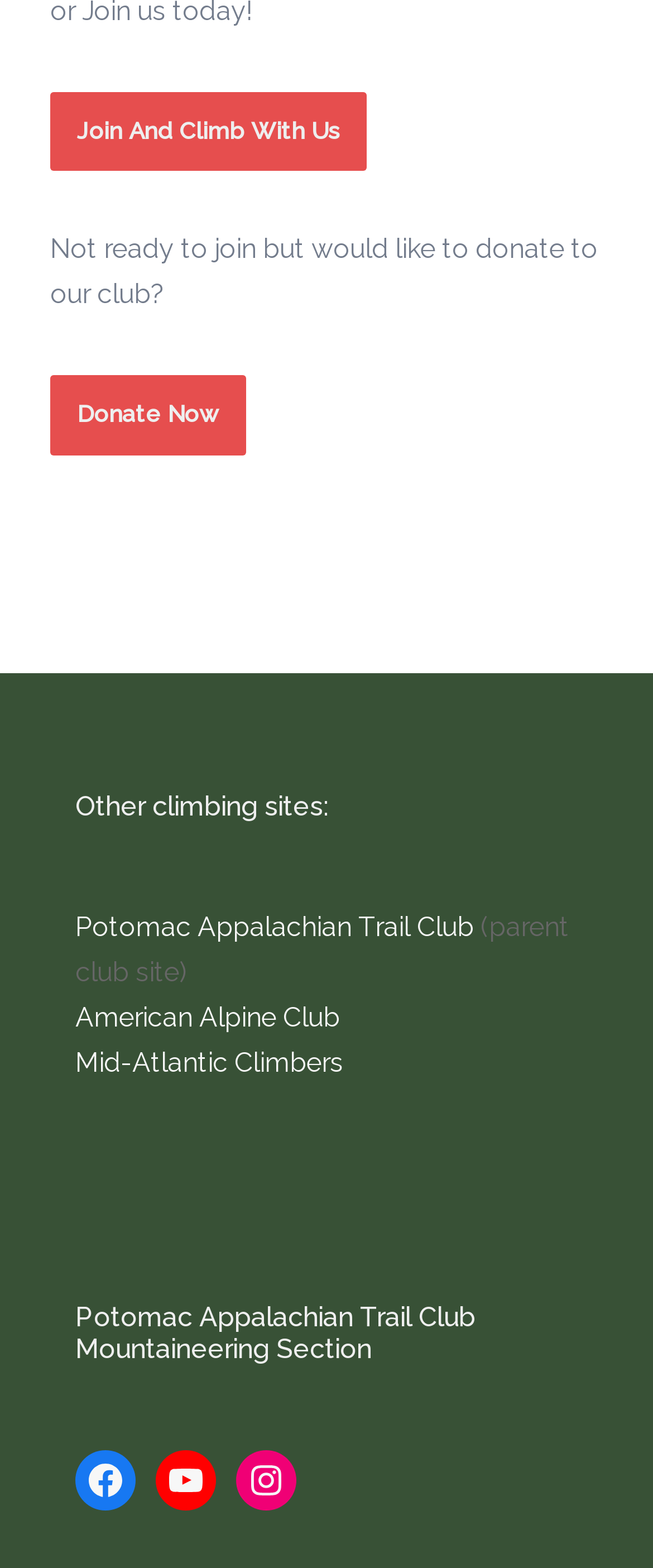Can you find the bounding box coordinates for the element to click on to achieve the instruction: "Click to join and climb with us"?

[0.077, 0.059, 0.562, 0.109]